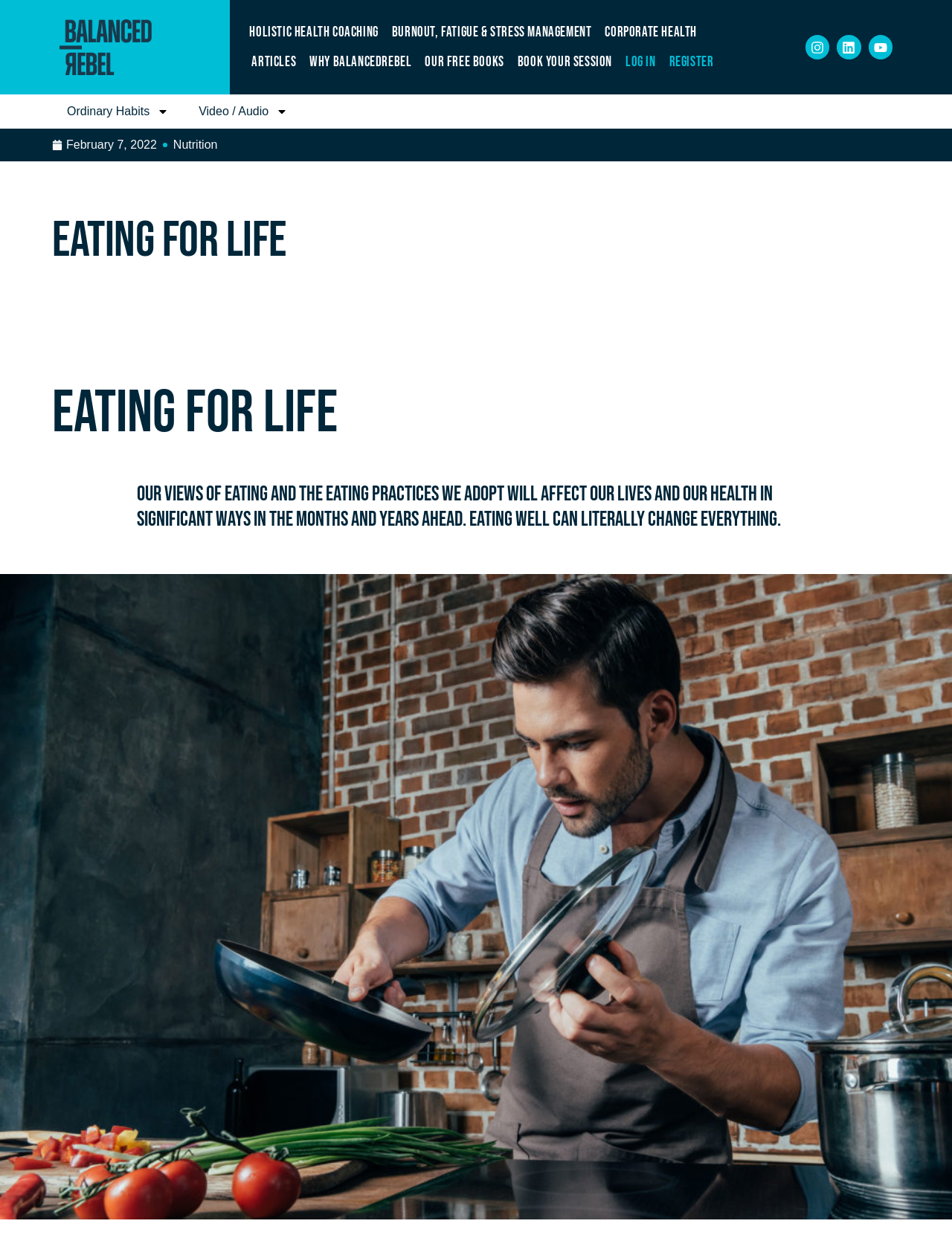Determine the bounding box coordinates of the clickable region to follow the instruction: "Learn about Nutrition".

[0.182, 0.112, 0.228, 0.122]